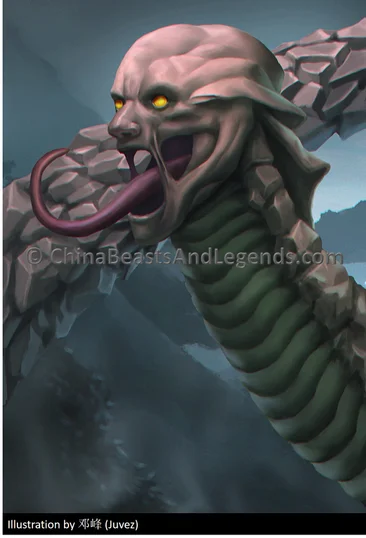Please provide a comprehensive answer to the question based on the screenshot: Where are the Mountain Gods said to inhabit?

According to the caption, the Mountain Gods are said to inhabit the First Mountain System to the North, specifically from Chuan Hu Mountain to Di Mountain.